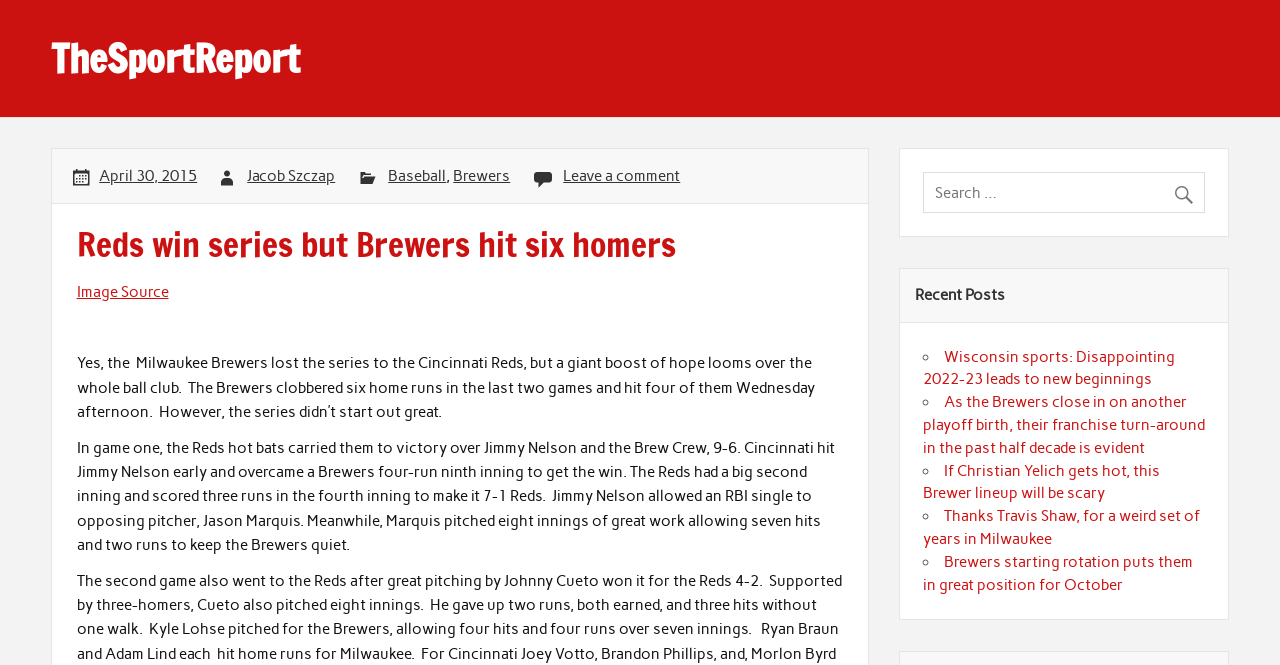How many recent posts are listed on the webpage?
Answer the question with a single word or phrase derived from the image.

4